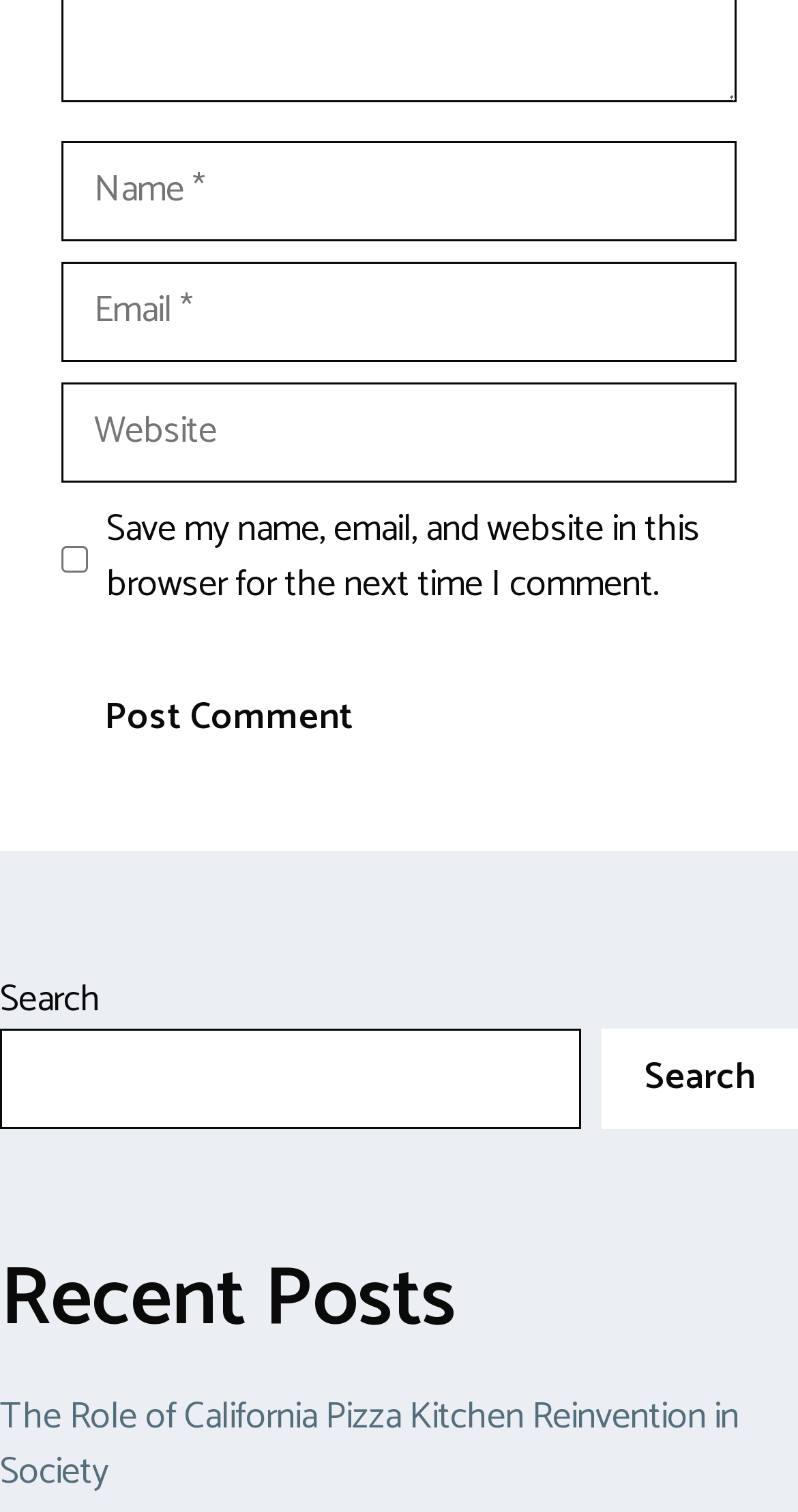For the given element description parent_node: Search name="s", determine the bounding box coordinates of the UI element. The coordinates should follow the format (top-left x, top-left y, bottom-right x, bottom-right y) and be within the range of 0 to 1.

[0.0, 0.681, 0.728, 0.747]